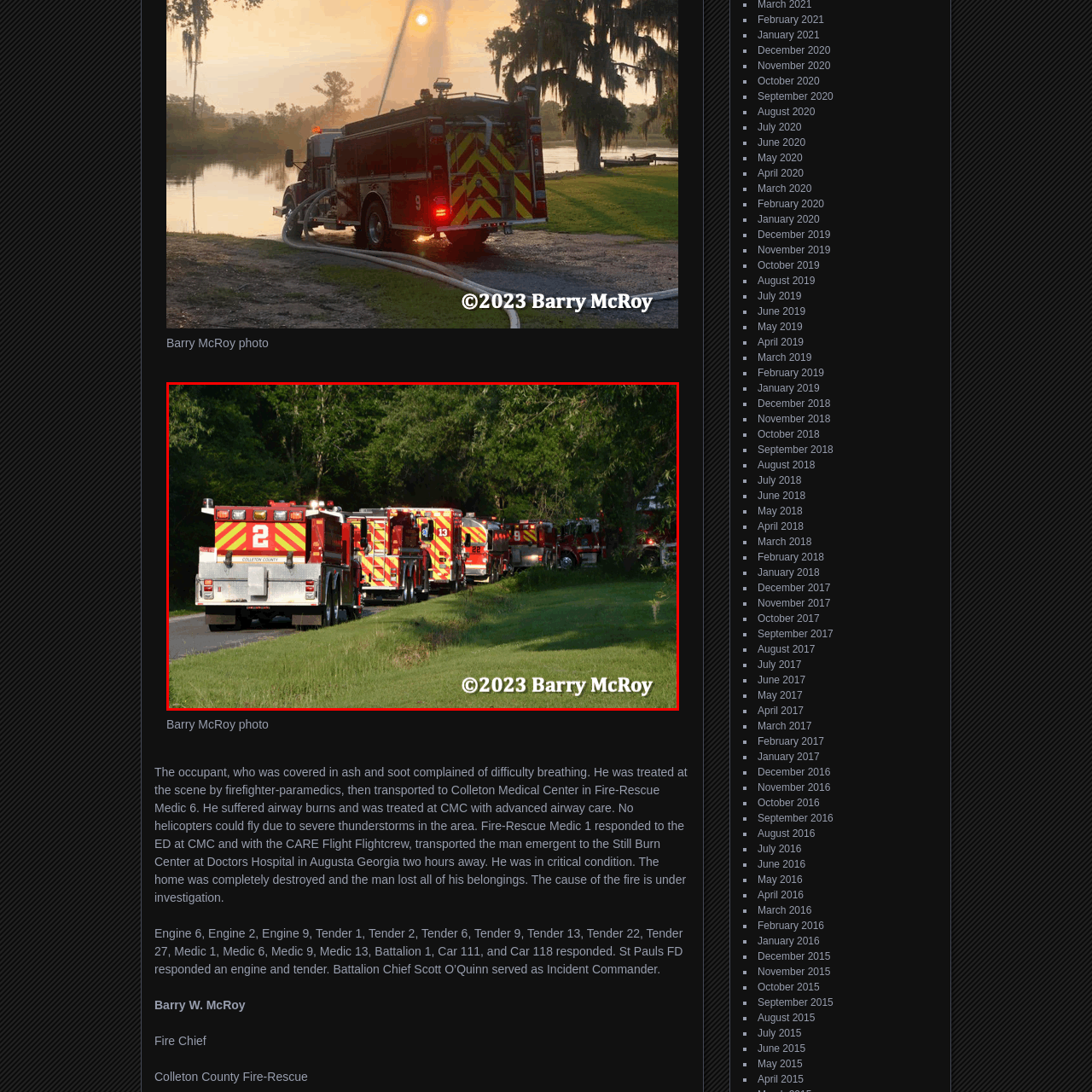Create a detailed narrative of the image inside the red-lined box.

This image, captured by Barry McRoy, showcases a fleet of fire trucks from Colleton County Fire-Rescue lined up alongside a rural road. The trucks, marked with bold and recognizable reflective patterns, are a vivid display of emergency response readiness. Each unit, including the prominently displayed Truck 2, reflects the community's commitment to safety and rapid response during fire emergencies. The backdrop of lush greenery indicates the truck's operational environment, suggesting a response to a nearby incident requiring these vital resources. The date of the photograph, 2023, situates this scene within a contemporary context of fire service operations.